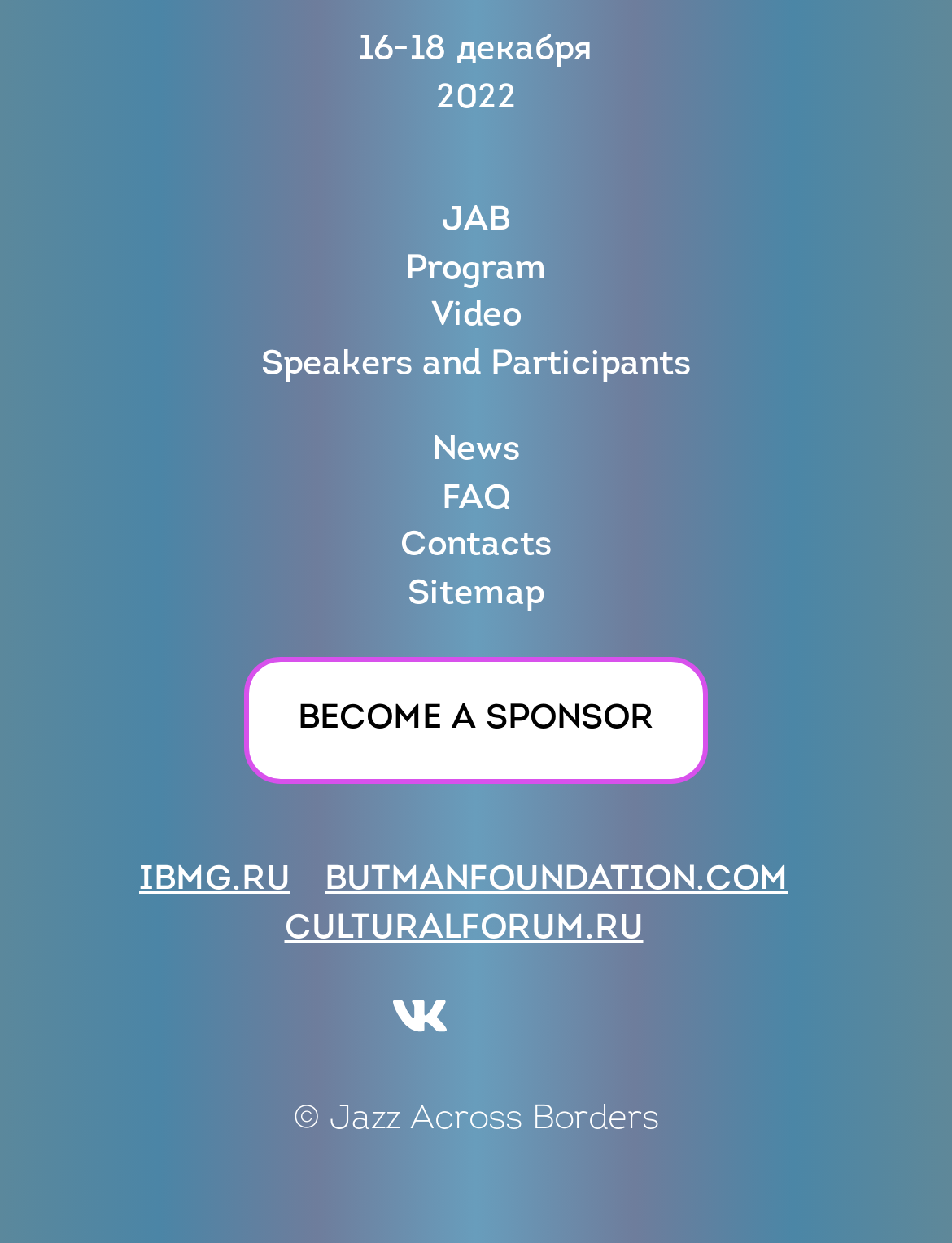How many links are there in the main menu? Refer to the image and provide a one-word or short phrase answer.

7